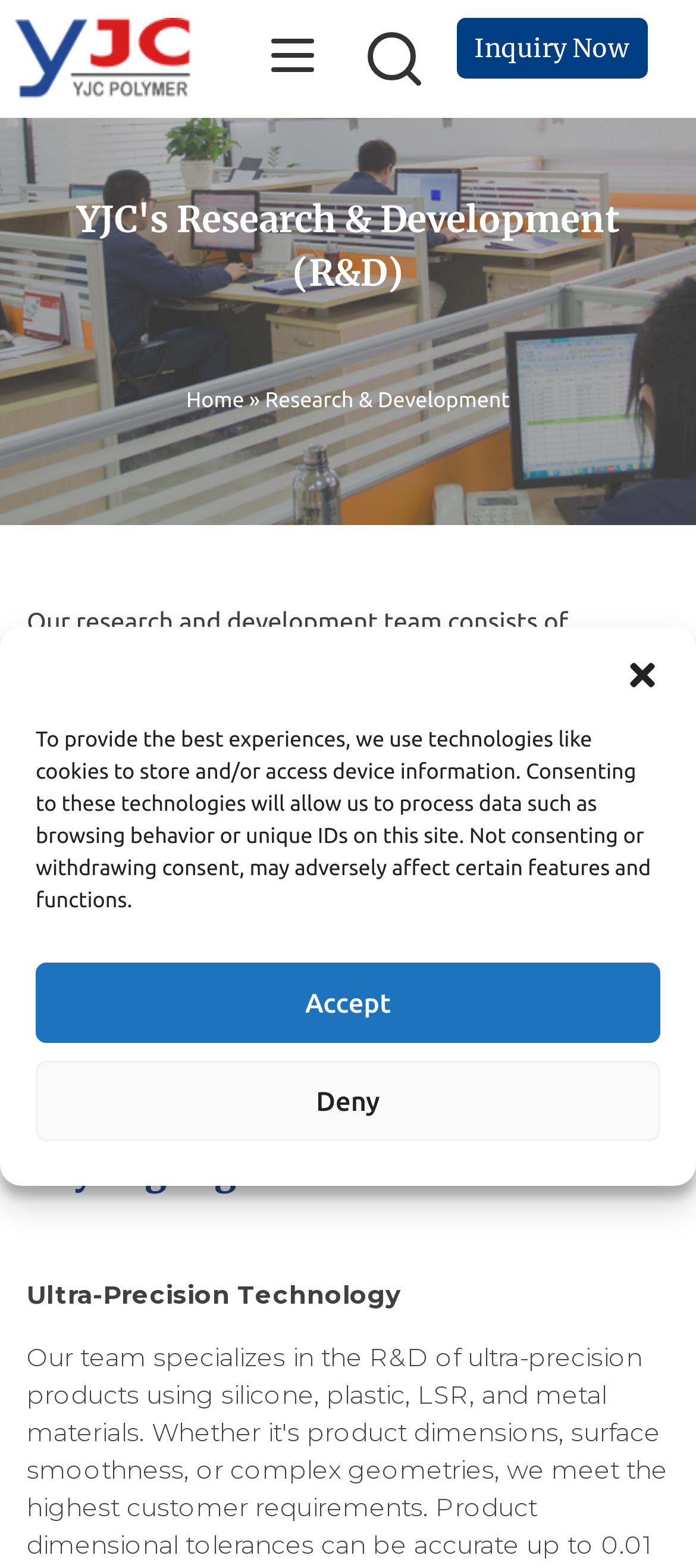Determine the bounding box coordinates for the UI element described. Format the coordinates as (top-left x, top-left y, bottom-right x, bottom-right y) and ensure all values are between 0 and 1. Element description: Home

[0.268, 0.248, 0.351, 0.263]